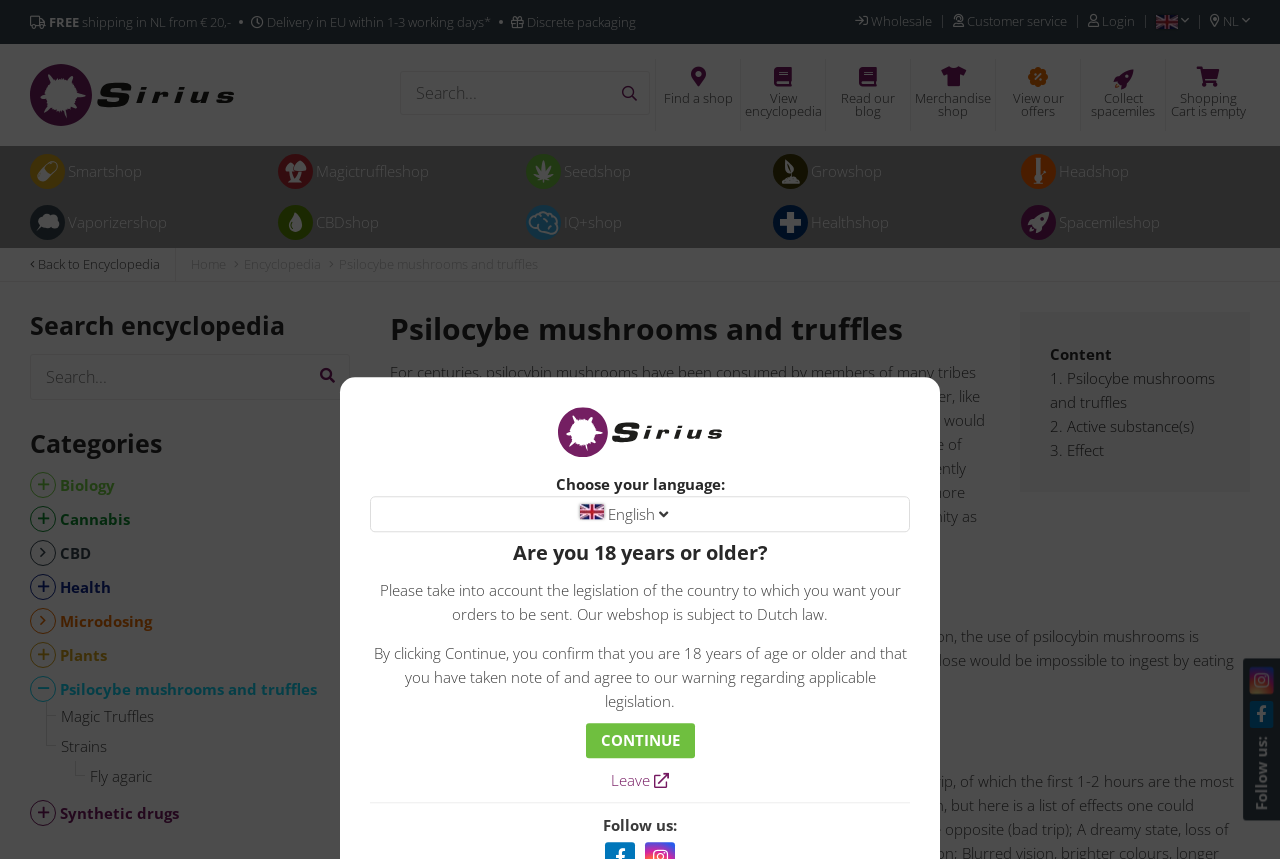What is the title or heading displayed on the webpage?

Psilocybe mushrooms and truffles